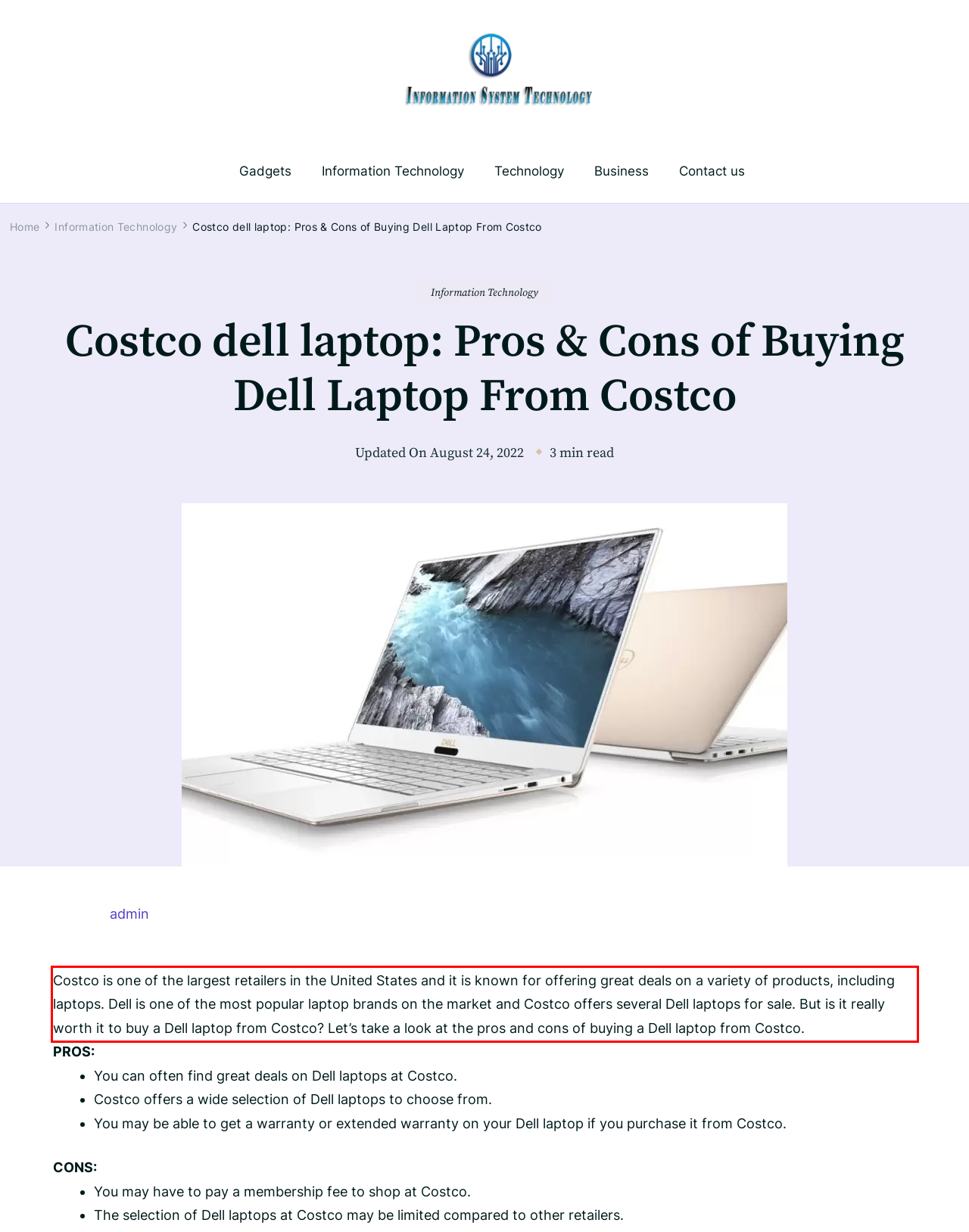Given a screenshot of a webpage with a red bounding box, extract the text content from the UI element inside the red bounding box.

Costco is one of the largest retailers in the United States and it is known for offering great deals on a variety of products, including laptops. Dell is one of the most popular laptop brands on the market and Costco offers several Dell laptops for sale. But is it really worth it to buy a Dell laptop from Costco? Let’s take a look at the pros and cons of buying a Dell laptop from Costco.